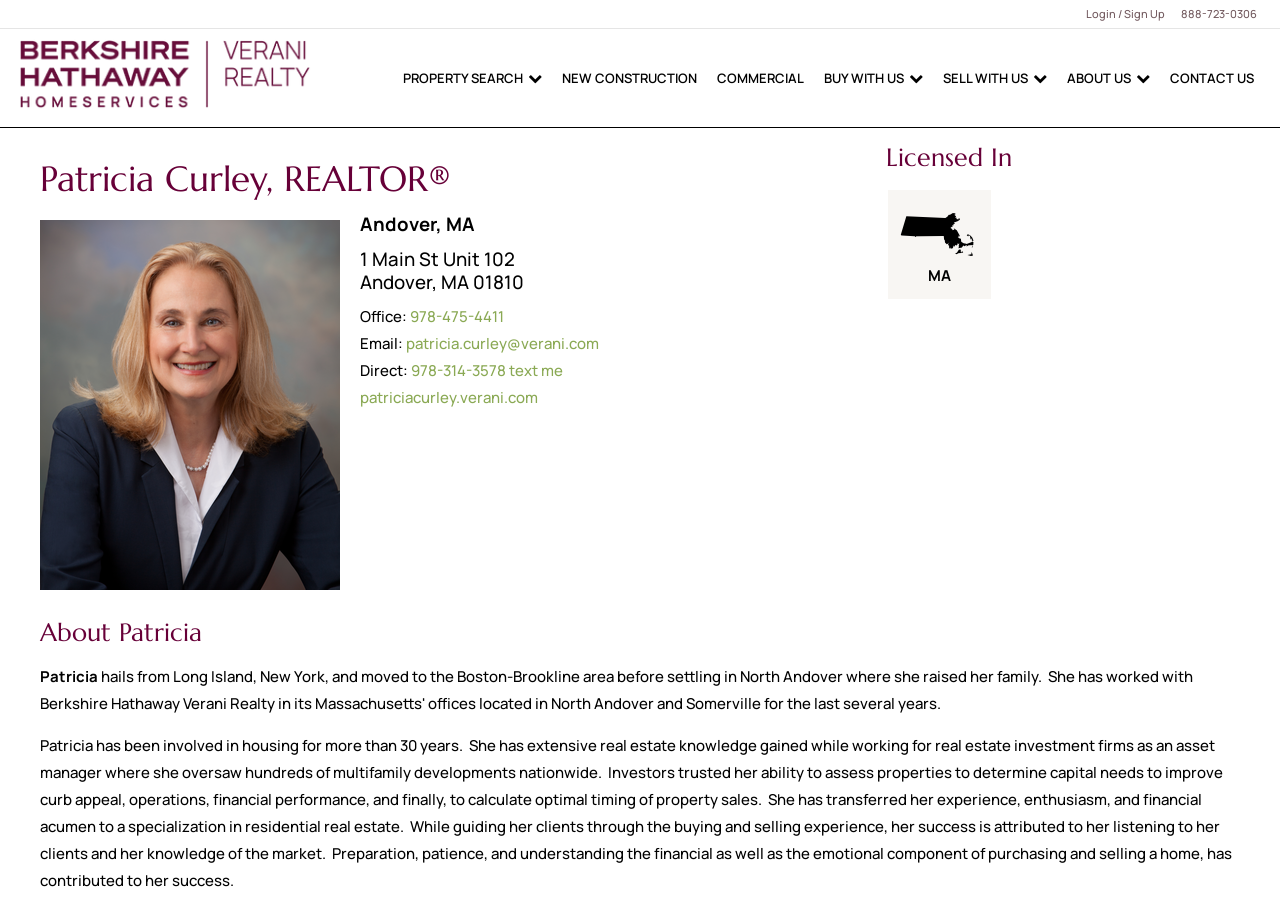Generate a comprehensive description of the webpage.

This webpage is about Patricia Curley, a REALTOR with Verani Realty. At the top right corner, there are links to "Login / Sign Up" and a phone number "888-723-0306". On the top left, there is a link to "Berkshire Hathaway HomeServices Verani Realty" with an accompanying image of the company's logo.

Below the top section, there are several links to different sections of the website, including "PROPERTY SEARCH", "NEW CONSTRUCTION", "COMMERCIAL", "BUY WITH US", "SELL WITH US", "ABOUT US", and "CONTACT US".

In the main content area, there is a heading that reads "Patricia Curley, REALTOR®" with a portrait photo of Patricia Curley to the right. Below the heading, there is contact information, including her office address, phone number, email, and direct phone number. There is also a link to her personal website.

To the right of the contact information, there is a section titled "Licensed In" with the state of Massachusetts listed. Below this section, there is a heading that reads "About Patricia" followed by a lengthy paragraph describing Patricia's background and experience in real estate. The paragraph mentions her extensive knowledge of real estate, her ability to assess properties, and her success in guiding clients through the buying and selling process.